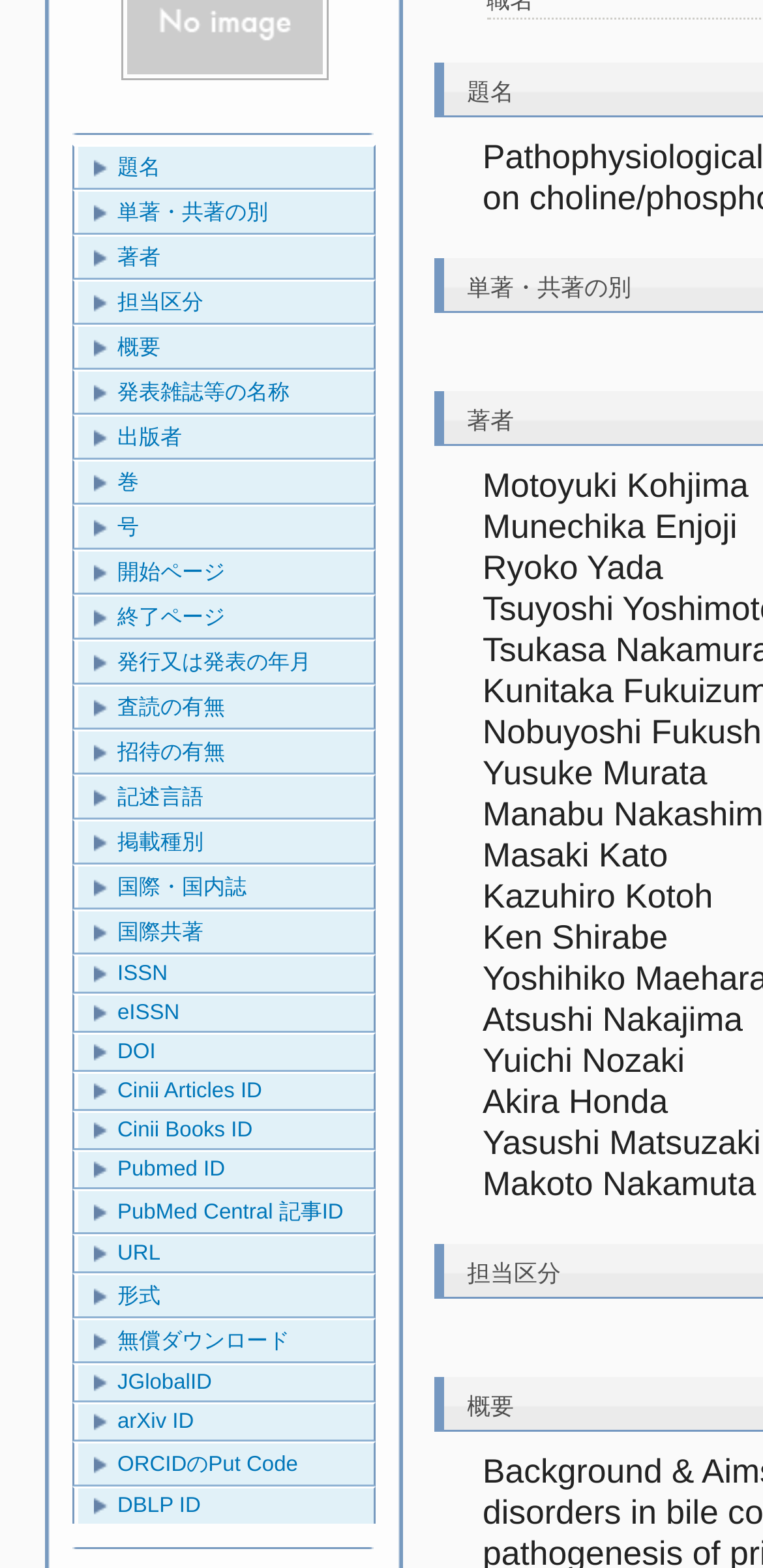Extract the bounding box coordinates of the UI element described by: "ISSN". The coordinates should include four float numbers ranging from 0 to 1, e.g., [left, top, right, bottom].

[0.103, 0.61, 0.49, 0.633]